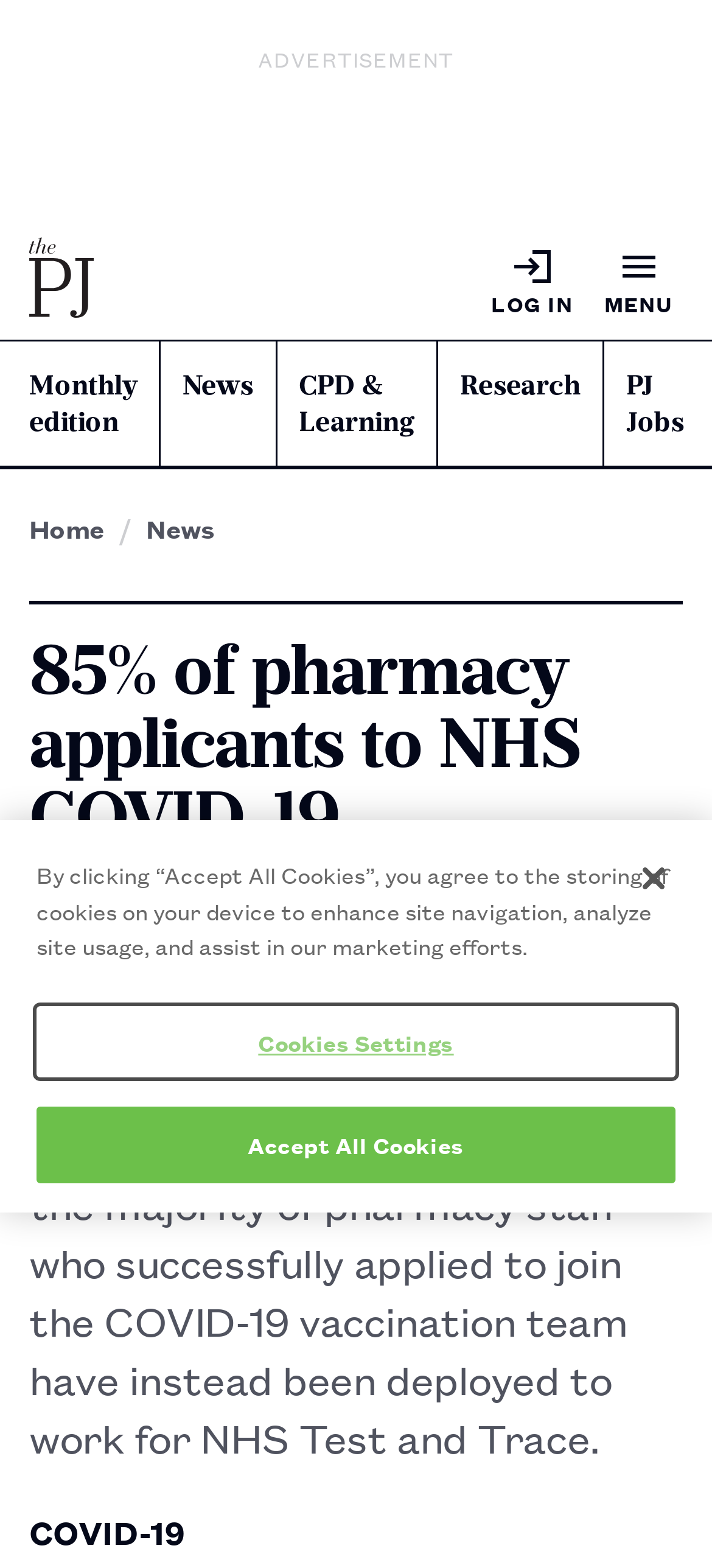Find and extract the text of the primary heading on the webpage.

85% of pharmacy applicants to NHS COVID-19 vaccination team deployed to contact tracing service